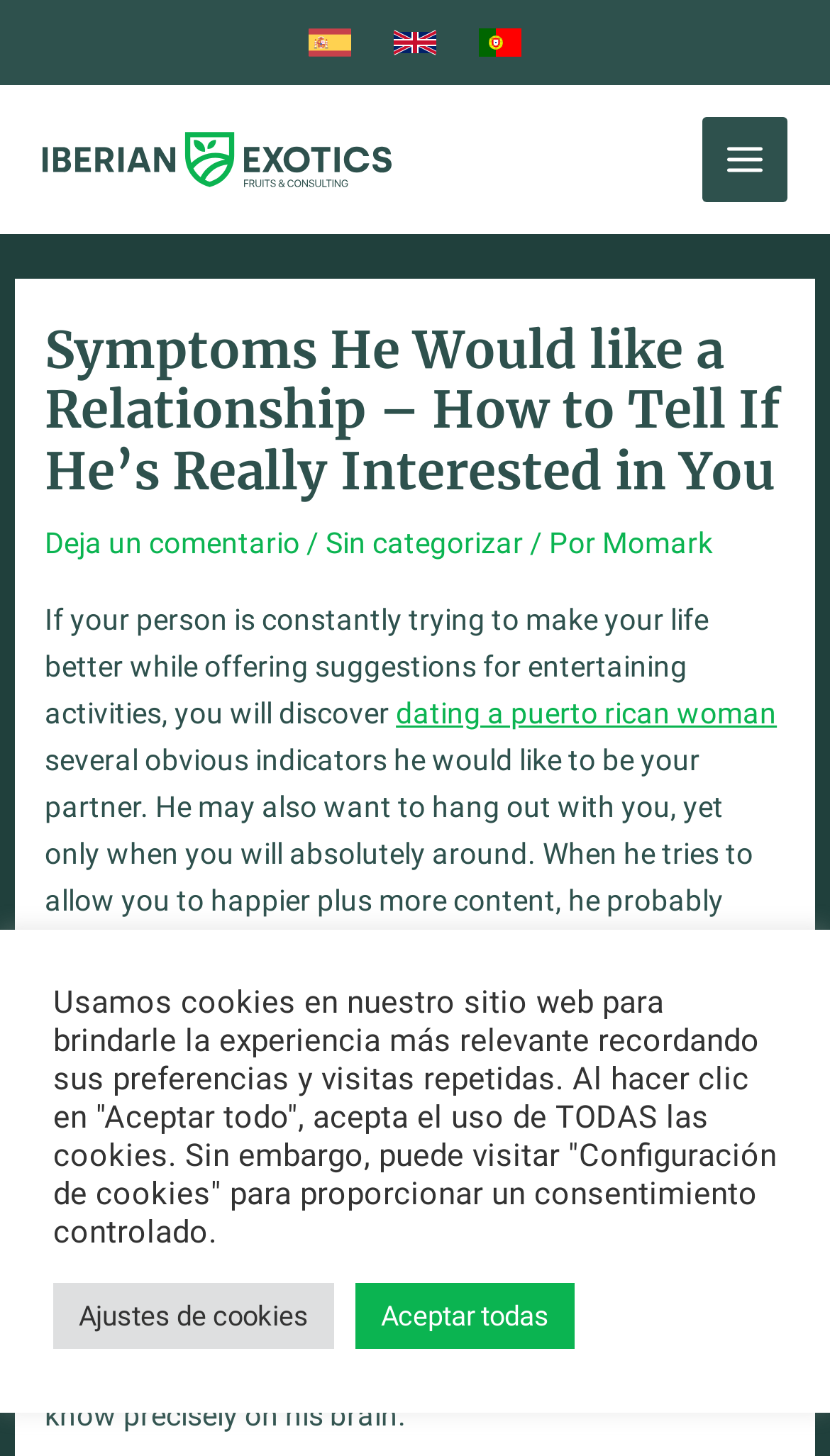Determine the bounding box coordinates of the clickable element to achieve the following action: 'Learn about dating a Puerto Rican woman'. Provide the coordinates as four float values between 0 and 1, formatted as [left, top, right, bottom].

[0.477, 0.478, 0.936, 0.501]